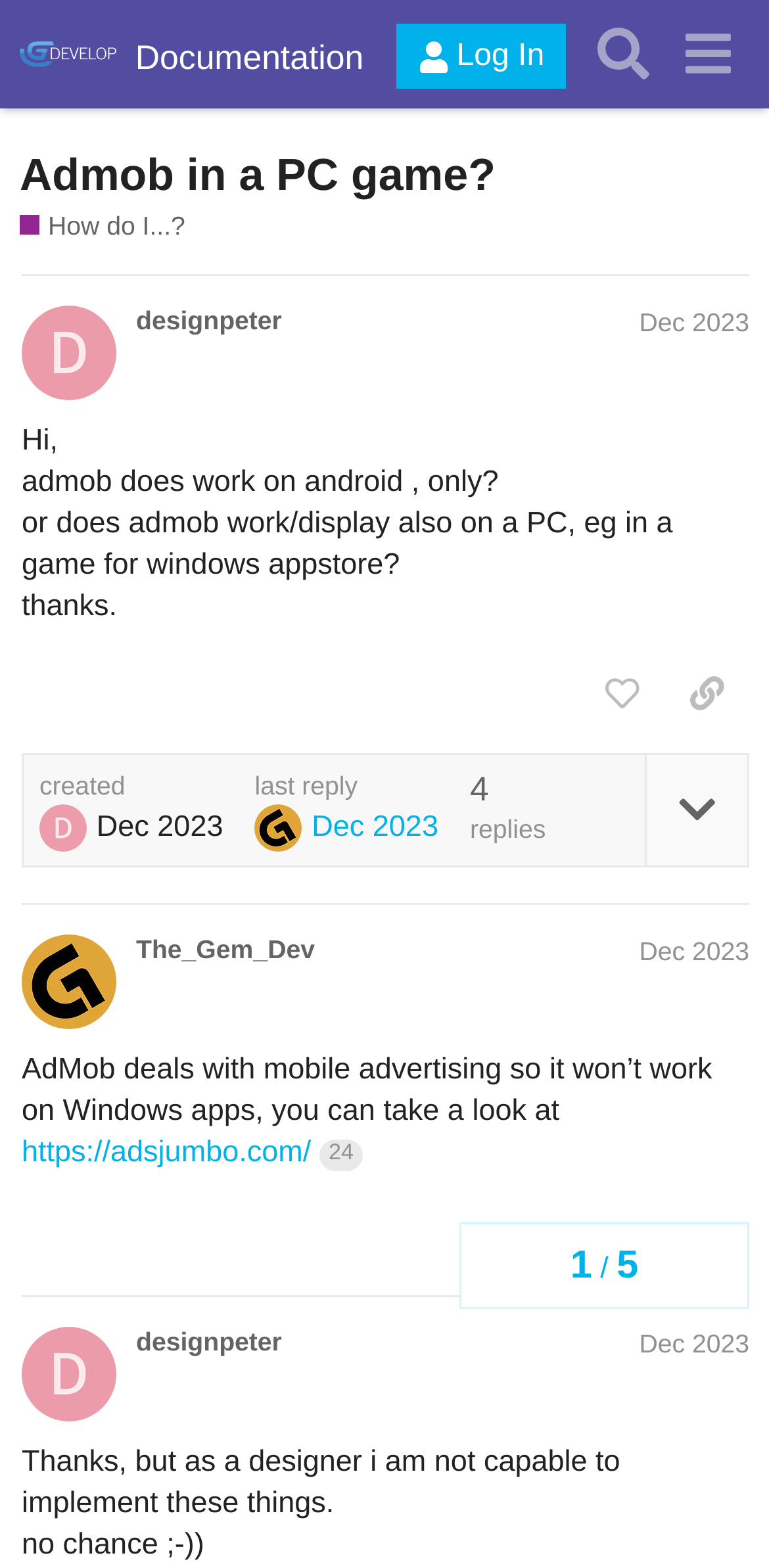Determine the coordinates of the bounding box that should be clicked to complete the instruction: "Like the first post". The coordinates should be represented by four float numbers between 0 and 1: [left, top, right, bottom].

[0.753, 0.419, 0.864, 0.467]